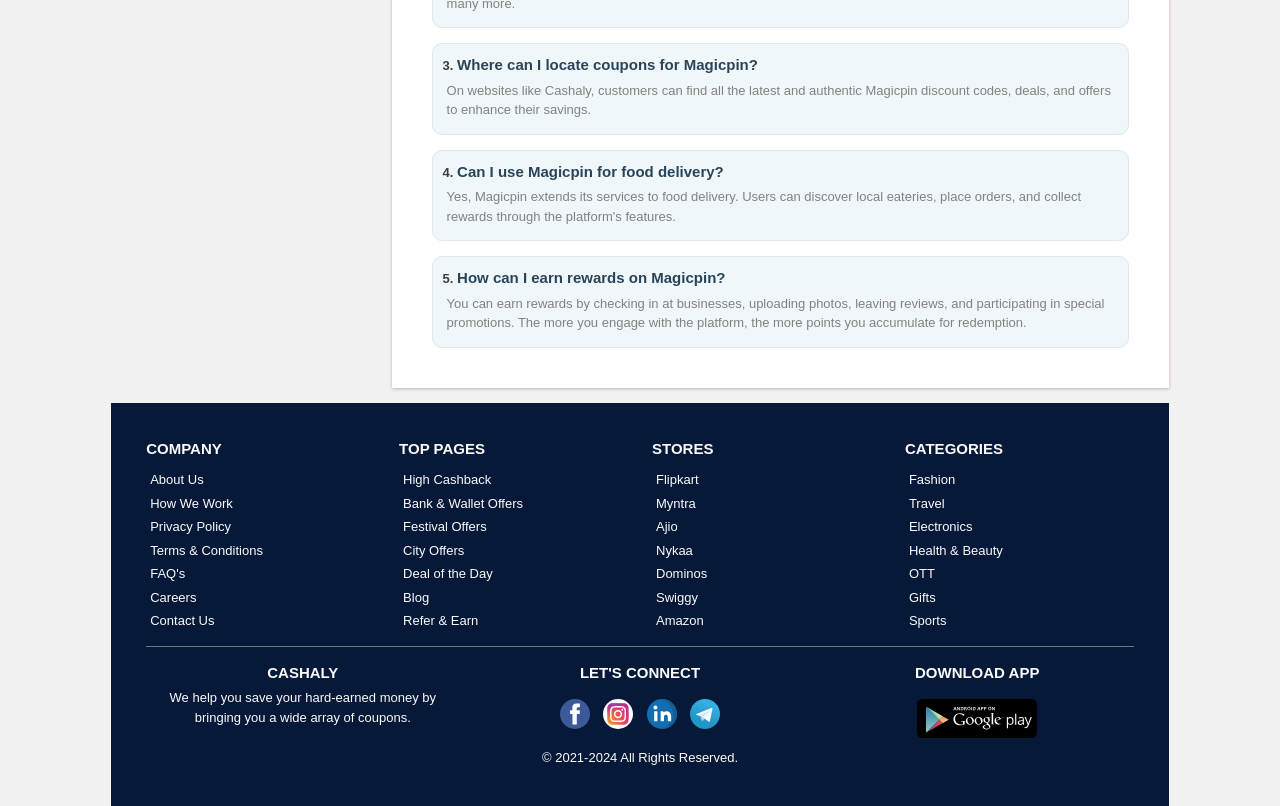How can I earn rewards on Magicpin?
With the help of the image, please provide a detailed response to the question.

According to the webpage, I found the answer in the section '5. How can I earn rewards on Magicpin?' which states that rewards can be earned by checking in at businesses, uploading photos, leaving reviews, and participating in special promotions.